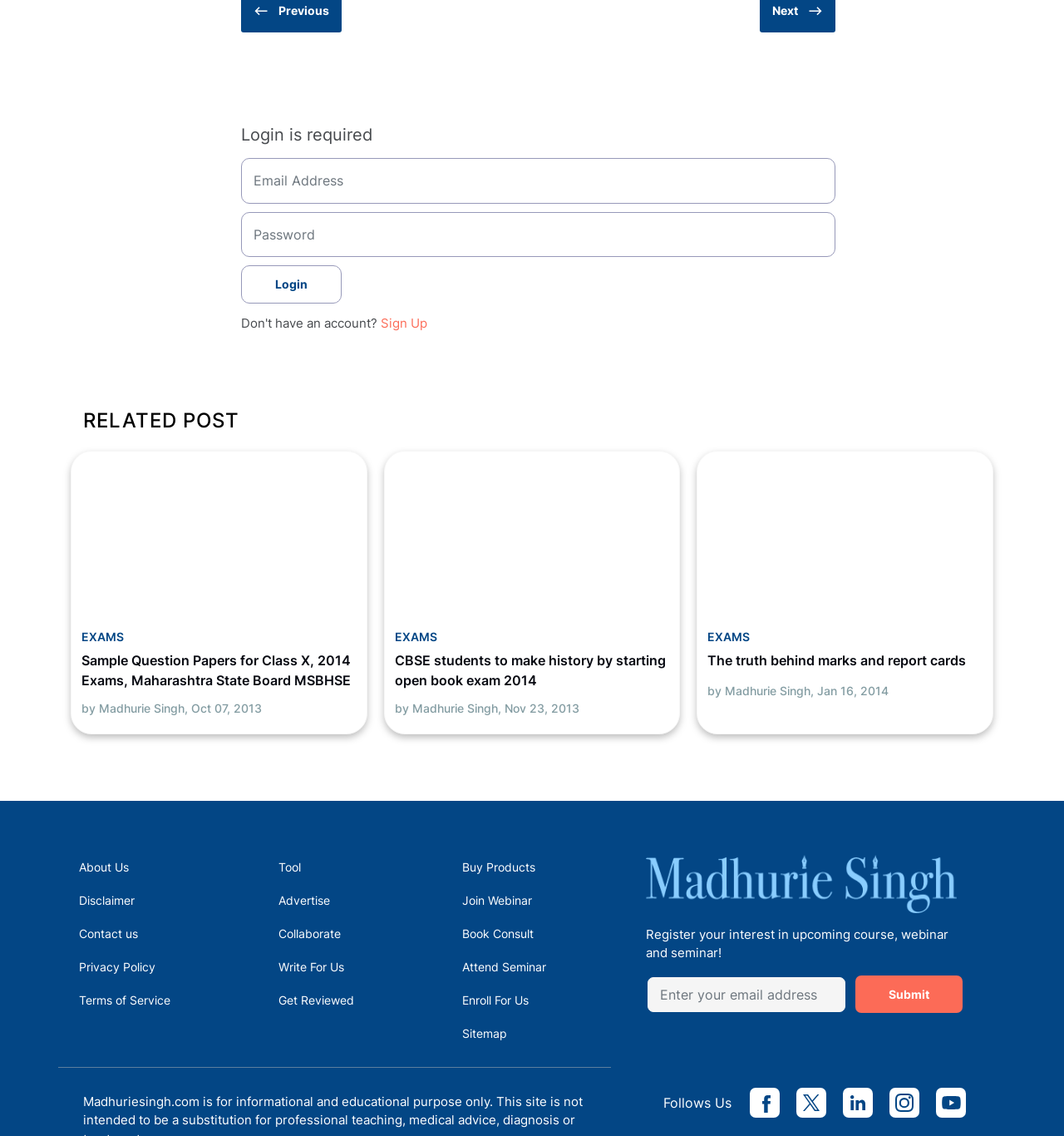What social media platforms are available for following?
Please provide a comprehensive answer based on the information in the image.

The social media links are located at the bottom of the webpage, and they include icons and text for Facebook, Twitter, LinkedIn, Instagram, and Youtube, allowing users to follow the website on these platforms.